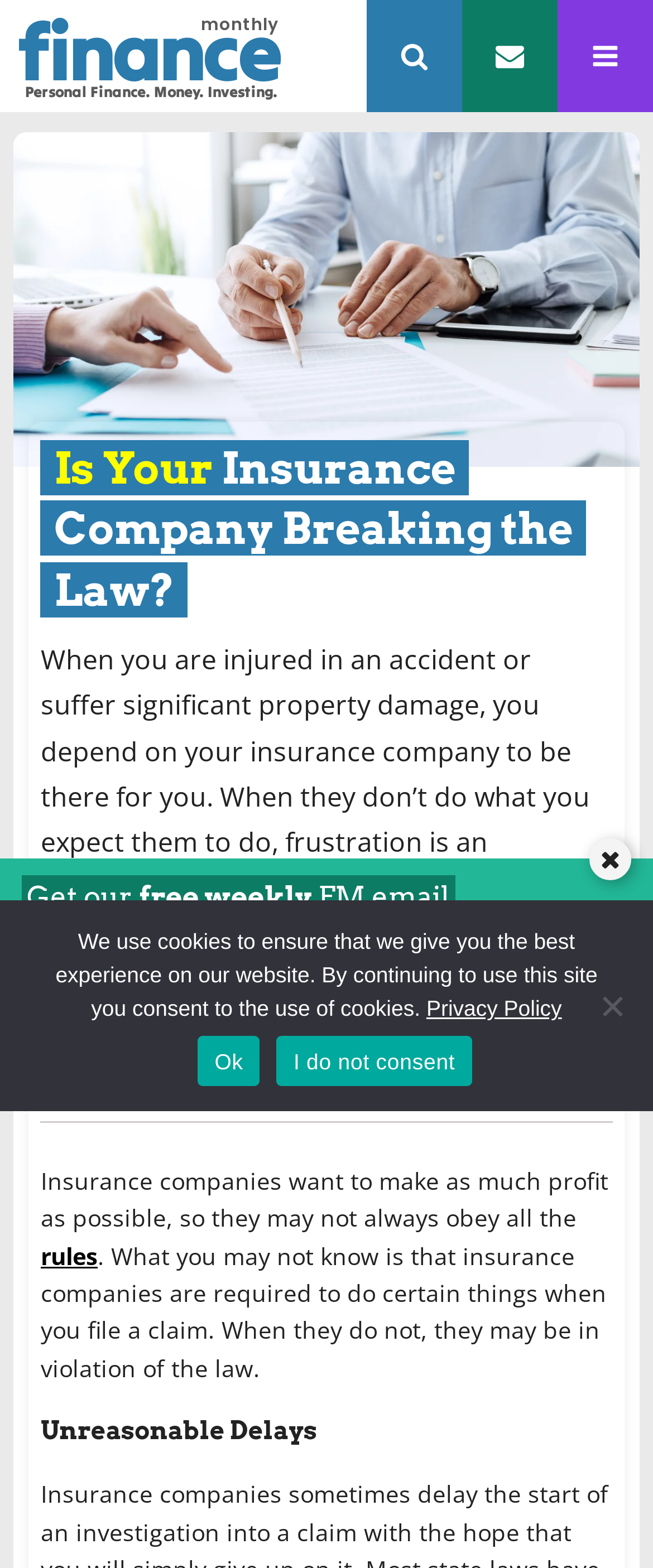Generate a detailed explanation of the webpage's features and information.

This webpage appears to be an article from Finance Monthly, a personal finance and investing website. At the top of the page, there is a navigation bar with three icons: a finance-related icon, an envelope icon, and a search icon. 

Below the navigation bar, the title of the article "Is Your Insurance Company Breaking the Law?" is prominently displayed. The article's subtitle is "When you are injured in an accident or suffer significant property damage, you depend on your insurance company to be there for you. When they don’t do what you expect them to do, frustration is an understatement." 

On the right side of the title, there is a section displaying the article's metadata, including the date "16th November 2020" and the author's name "Jacob Mallinder". There are also social media sharing links, allowing users to share the article on Twitter and Facebook.

The main content of the article is divided into sections, with headings such as "Unreasonable Delays". The article discusses how insurance companies may not always obey the rules and may be in violation of the law when they do not fulfill certain obligations.

On the right side of the page, there is a section promoting the website's free weekly email newsletter, with a form to input an email address and a subscribe button. 

At the bottom of the page, there is a cookie notice dialog box, which informs users about the website's use of cookies and provides links to the privacy policy and options to consent or decline.